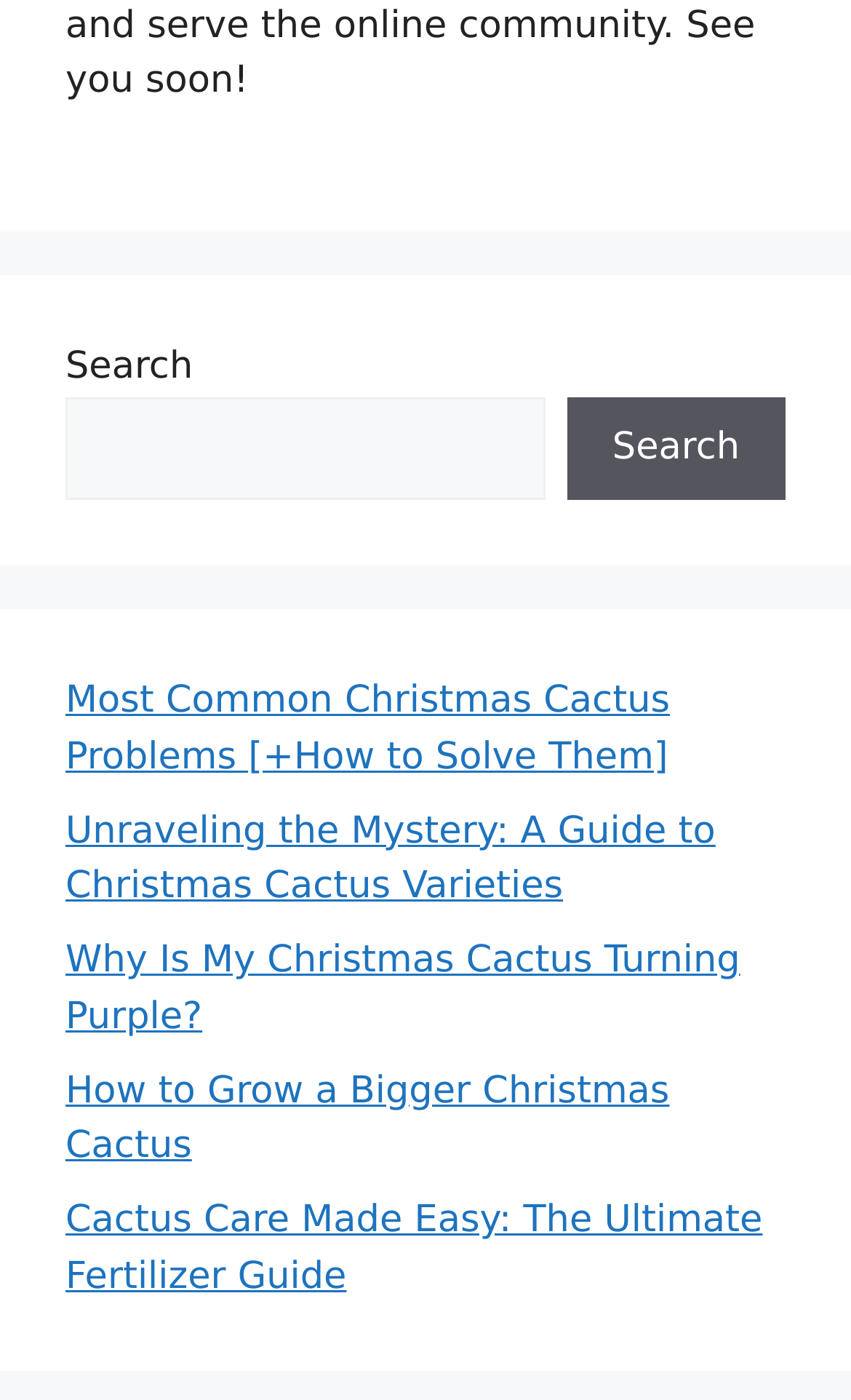Reply to the question with a single word or phrase:
What is the function of the button next to the search box?

Search